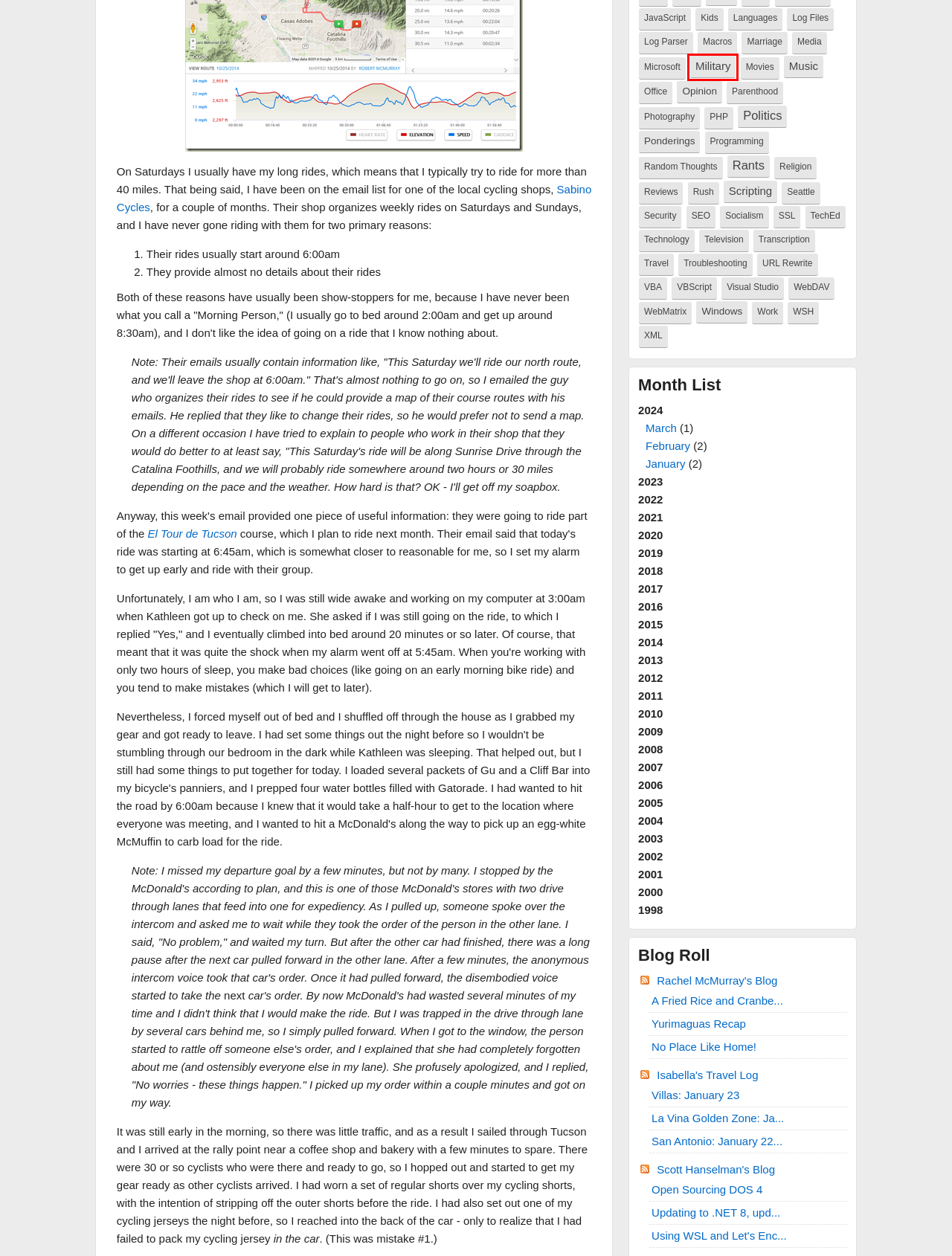You see a screenshot of a webpage with a red bounding box surrounding an element. Pick the webpage description that most accurately represents the new webpage after interacting with the element in the red bounding box. The options are:
A. Geeky Bob |  All posts tagged  'TechEd'
B. Rachel McMurray
C. Geeky Bob |  All posts tagged  'Movies'
D. Geeky Bob |  All posts tagged  'Television'
E. Geeky Bob |  All posts tagged  'Military'
F. Geeky Bob |  All posts tagged  'SEO'
G. Isabella's Travel Log | Clown Training Around the World
H. Geeky Bob |  All posts tagged  'Microsoft'

E